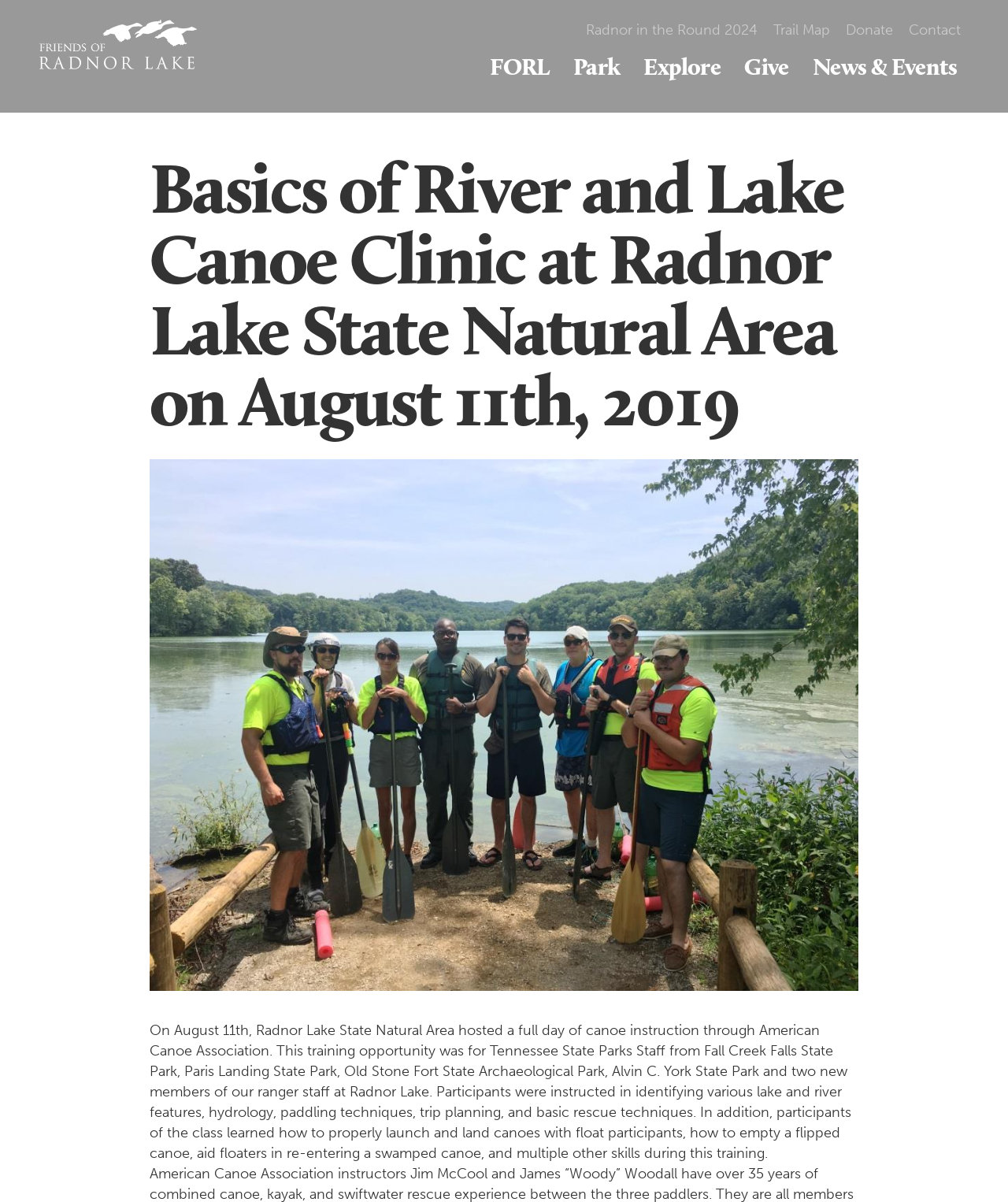Respond with a single word or phrase to the following question: What organization provided canoe instruction?

American Canoe Association